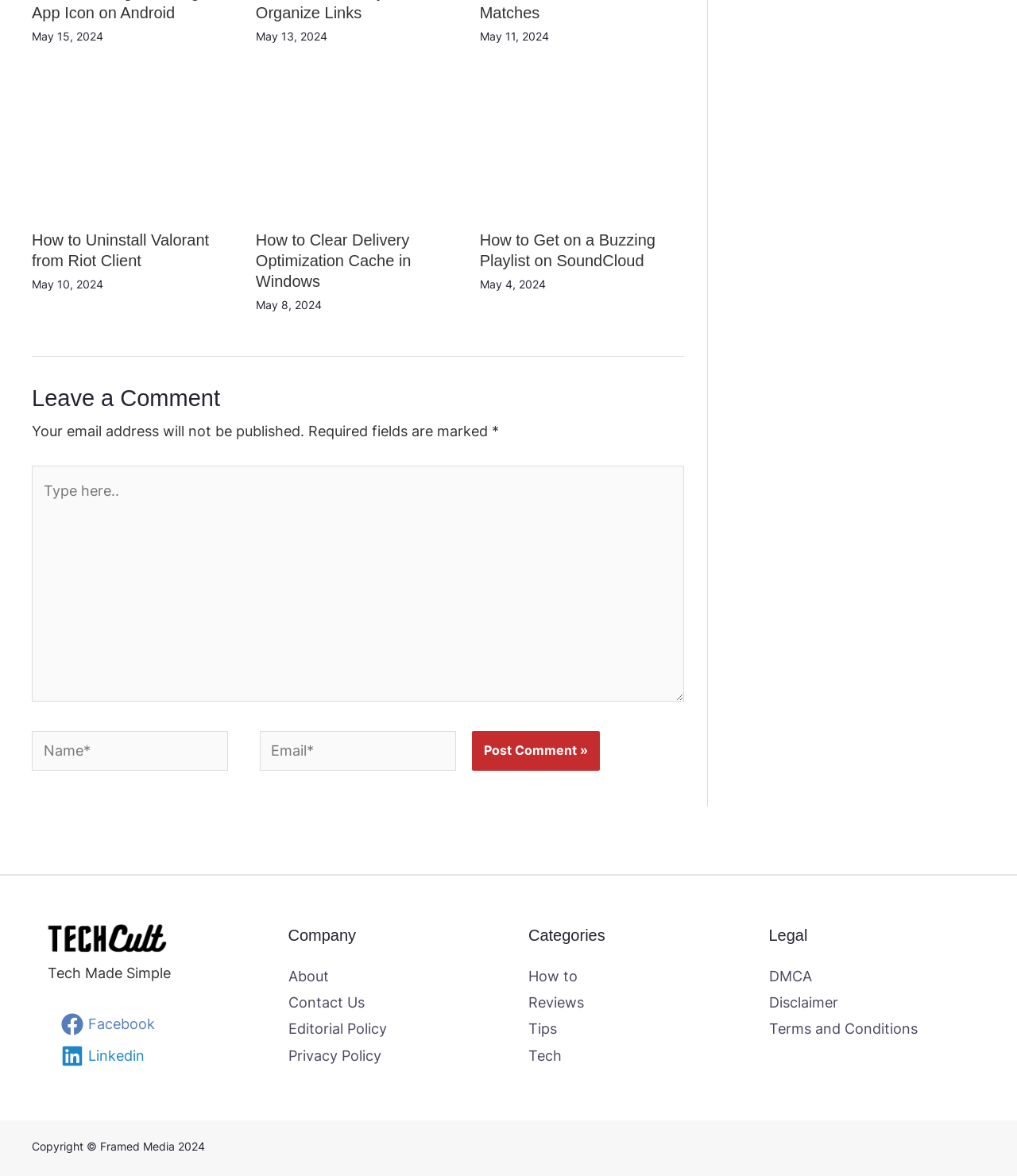Please determine the bounding box coordinates of the element's region to click for the following instruction: "Visit Facebook".

[0.055, 0.861, 0.158, 0.88]